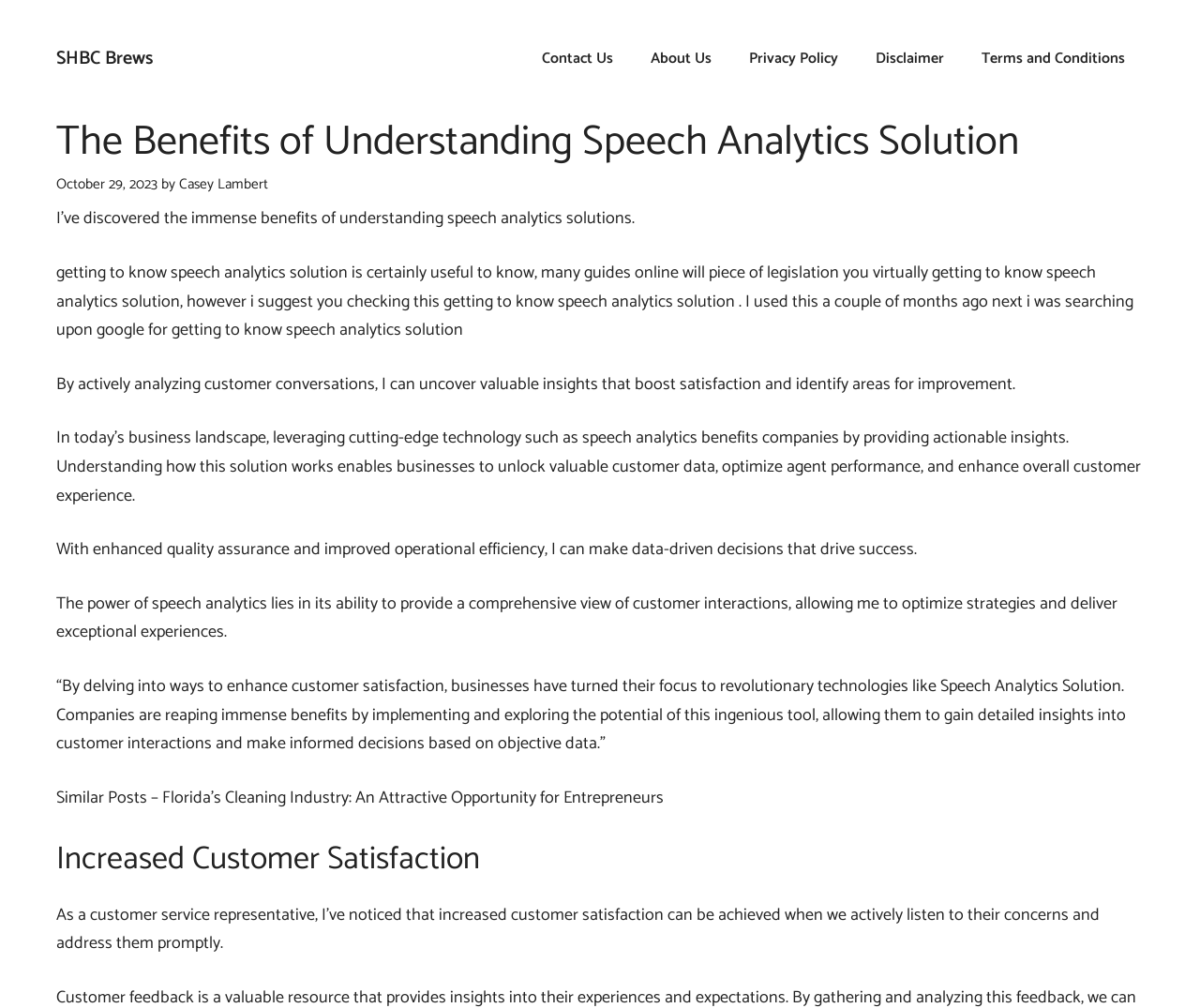Calculate the bounding box coordinates of the UI element given the description: "Disclaimer".

[0.714, 0.047, 0.802, 0.071]